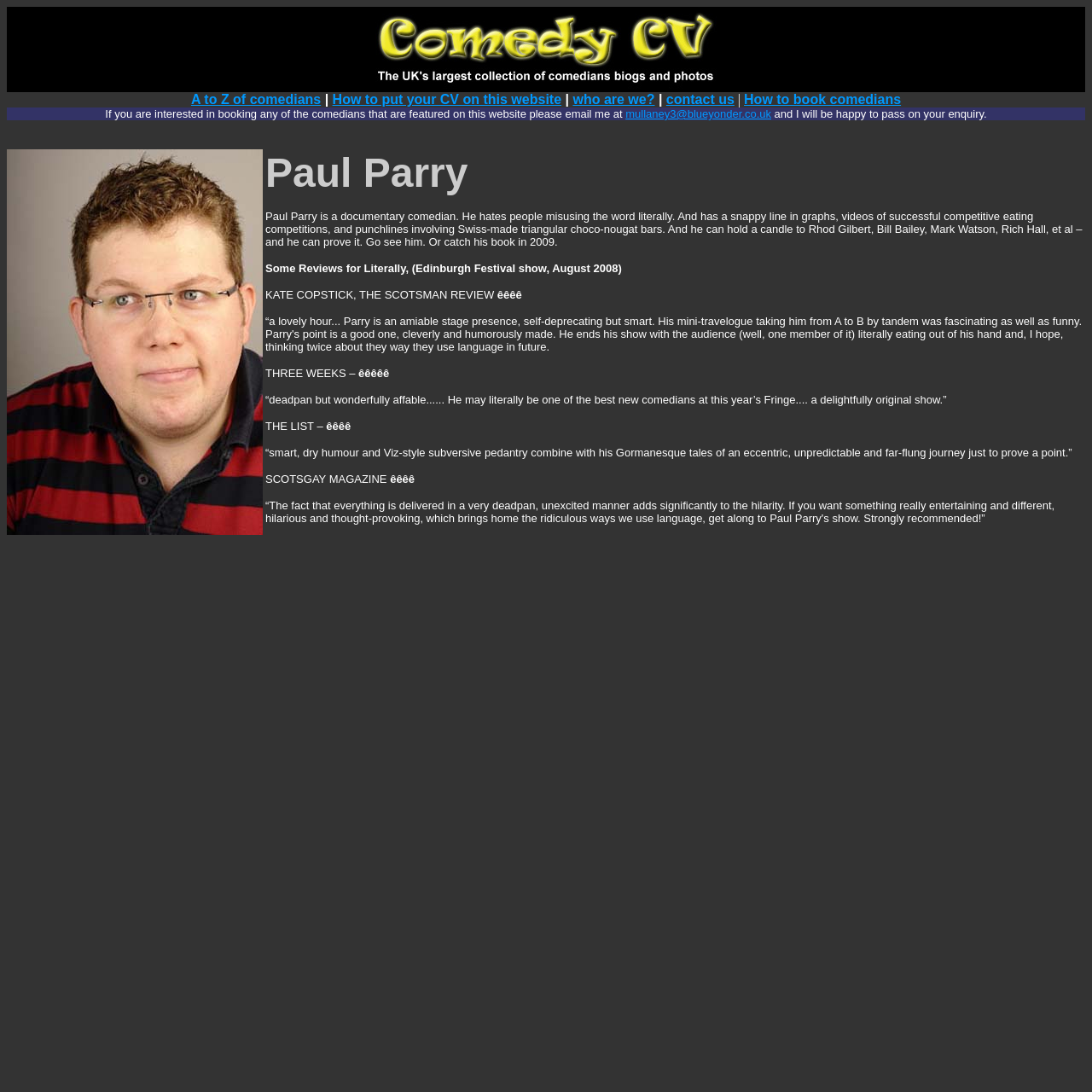What is the purpose of this website?
Please provide a single word or phrase as your answer based on the image.

Comedians biographies and photos